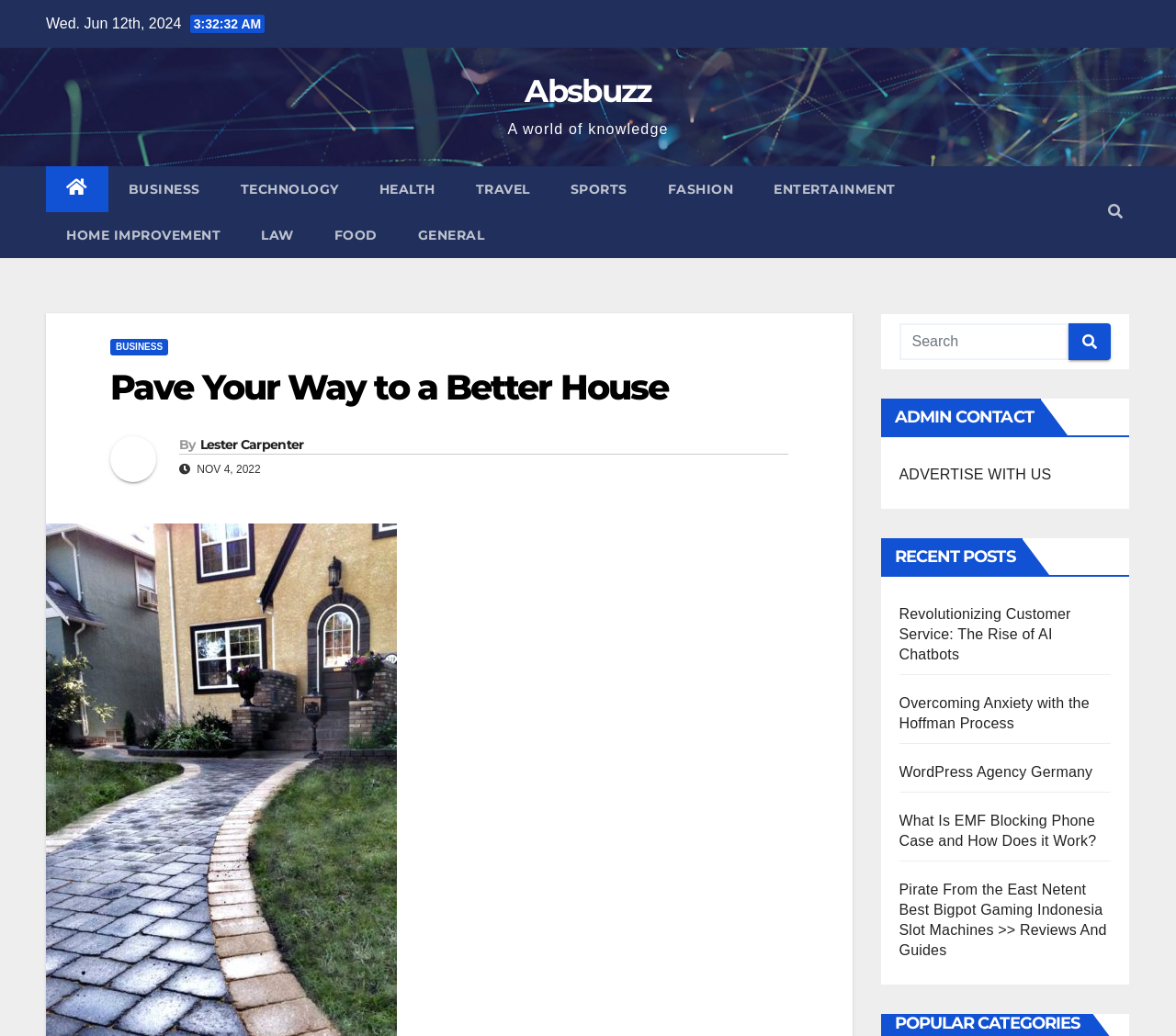Determine the bounding box of the UI element mentioned here: "ADVERTISE WITH US". The coordinates must be in the format [left, top, right, bottom] with values ranging from 0 to 1.

[0.764, 0.451, 0.894, 0.466]